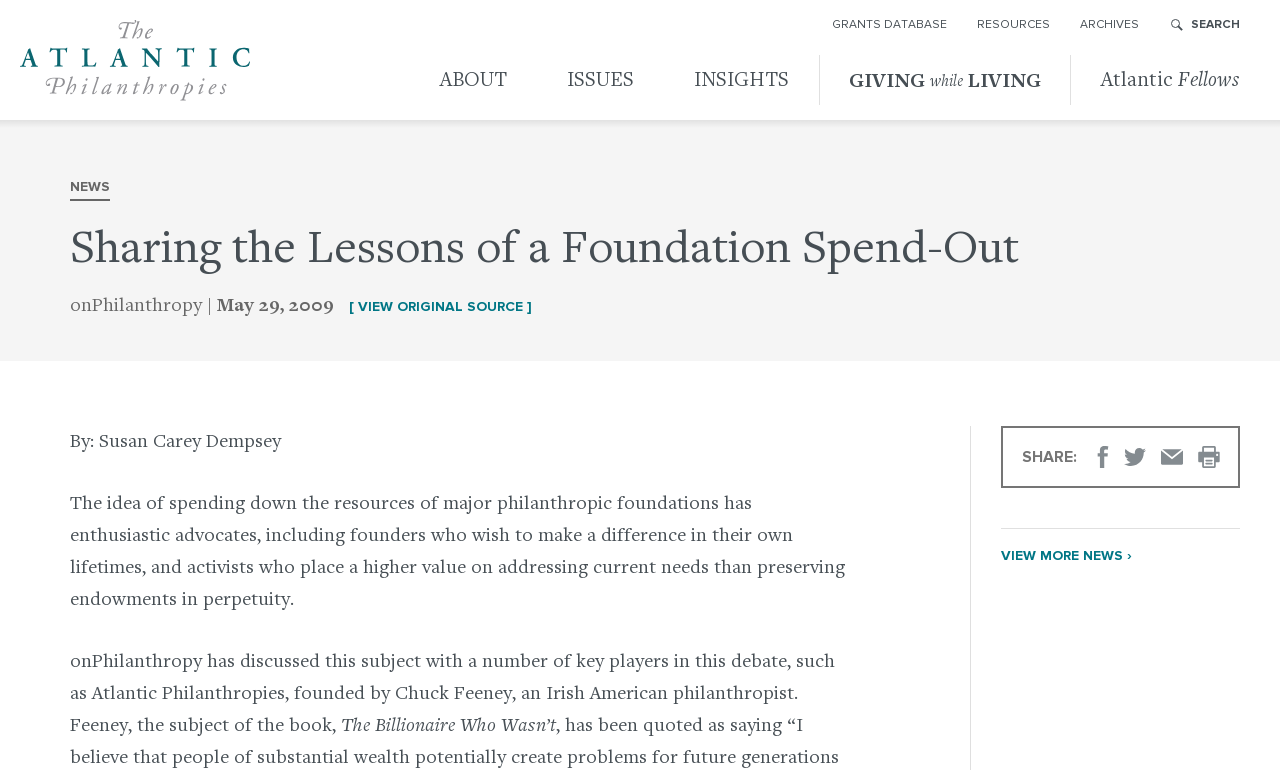Who is the author of this article?
Kindly offer a comprehensive and detailed response to the question.

The author of this article is mentioned in the text as 'By: Susan Carey Dempsey', which is located below the main heading of the webpage.